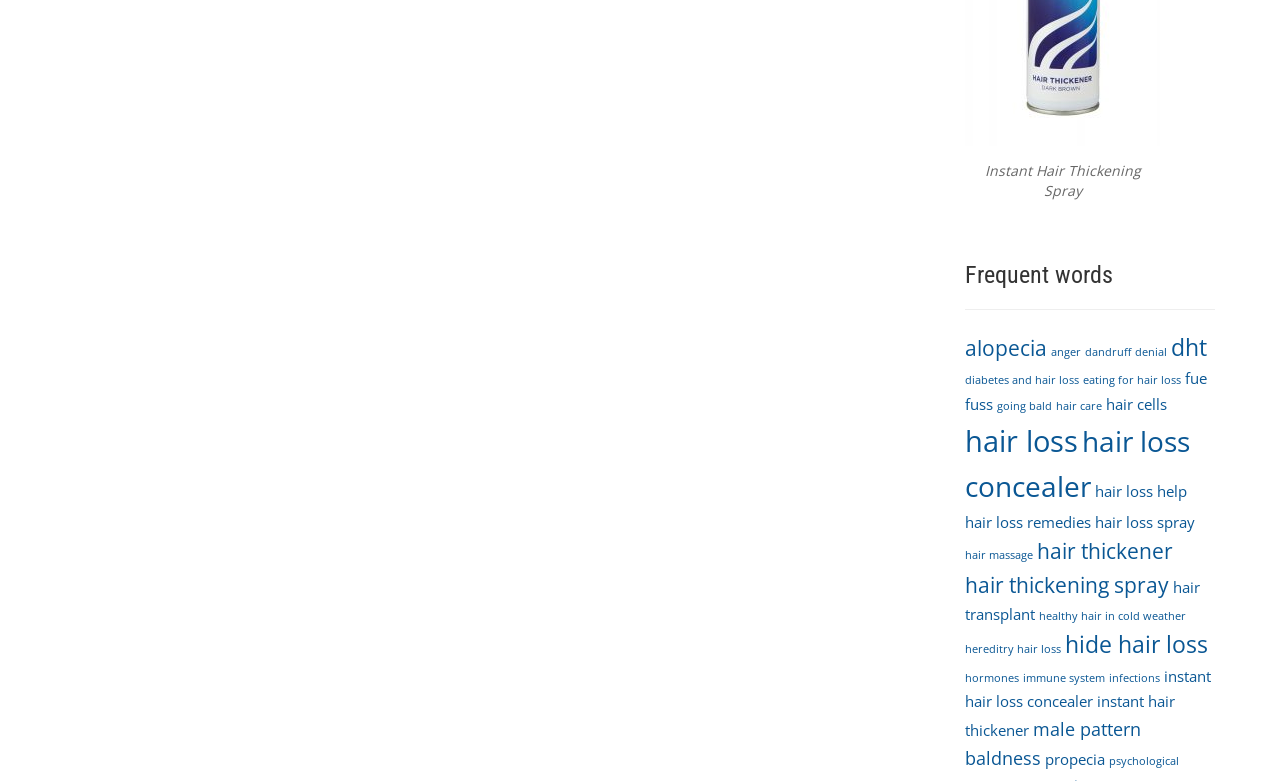What is the topic of the link 'dht'?
Examine the image and give a concise answer in one word or a short phrase.

Hair loss